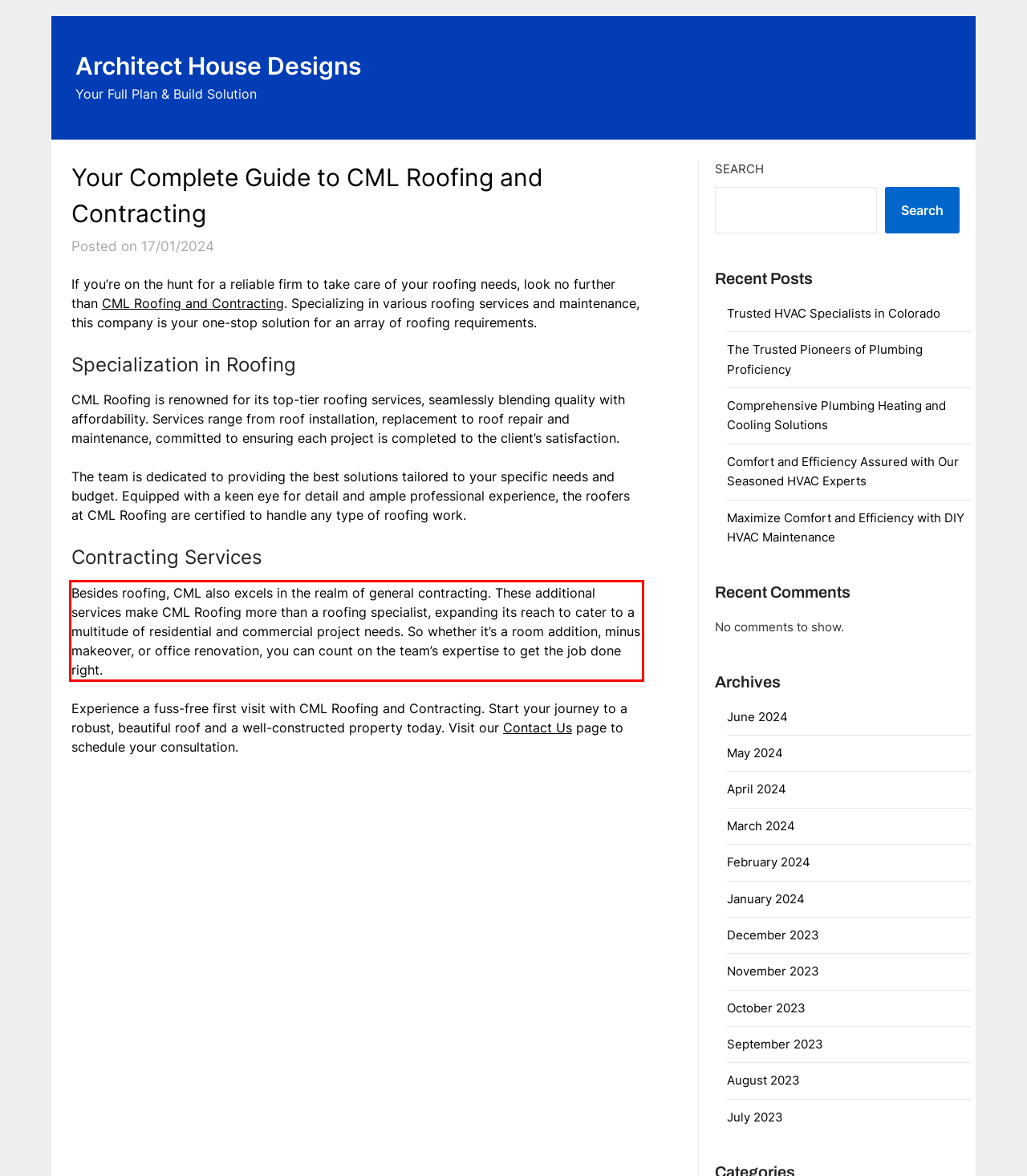Given a webpage screenshot, identify the text inside the red bounding box using OCR and extract it.

Besides roofing, CML also excels in the realm of general contracting. These additional services make CML Roofing more than a roofing specialist, expanding its reach to cater to a multitude of residential and commercial project needs. So whether it’s a room addition, minus makeover, or office renovation, you can count on the team’s expertise to get the job done right.